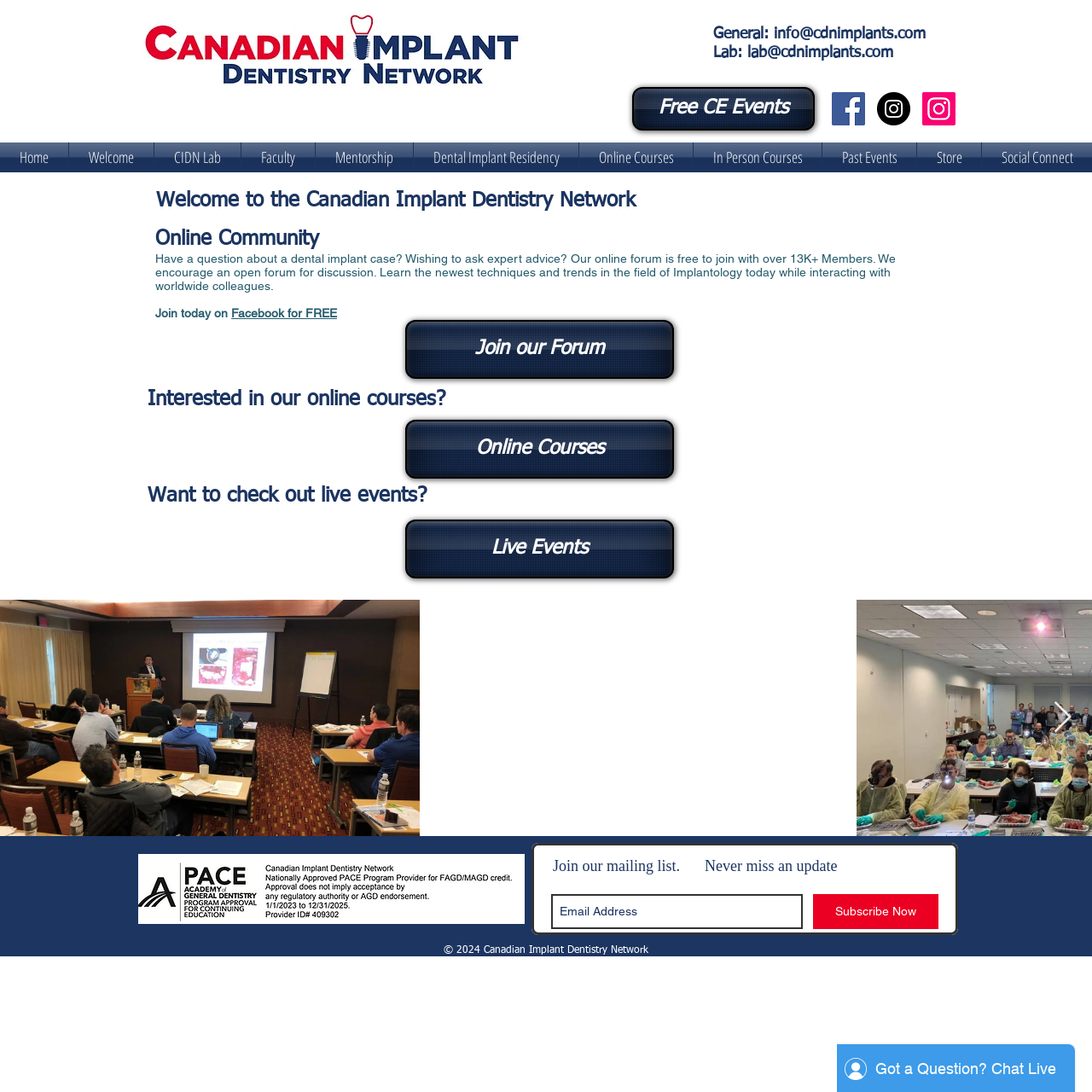Locate the bounding box coordinates of the clickable area needed to fulfill the instruction: "Click the 'Subscribe Now' button".

[0.745, 0.819, 0.859, 0.851]